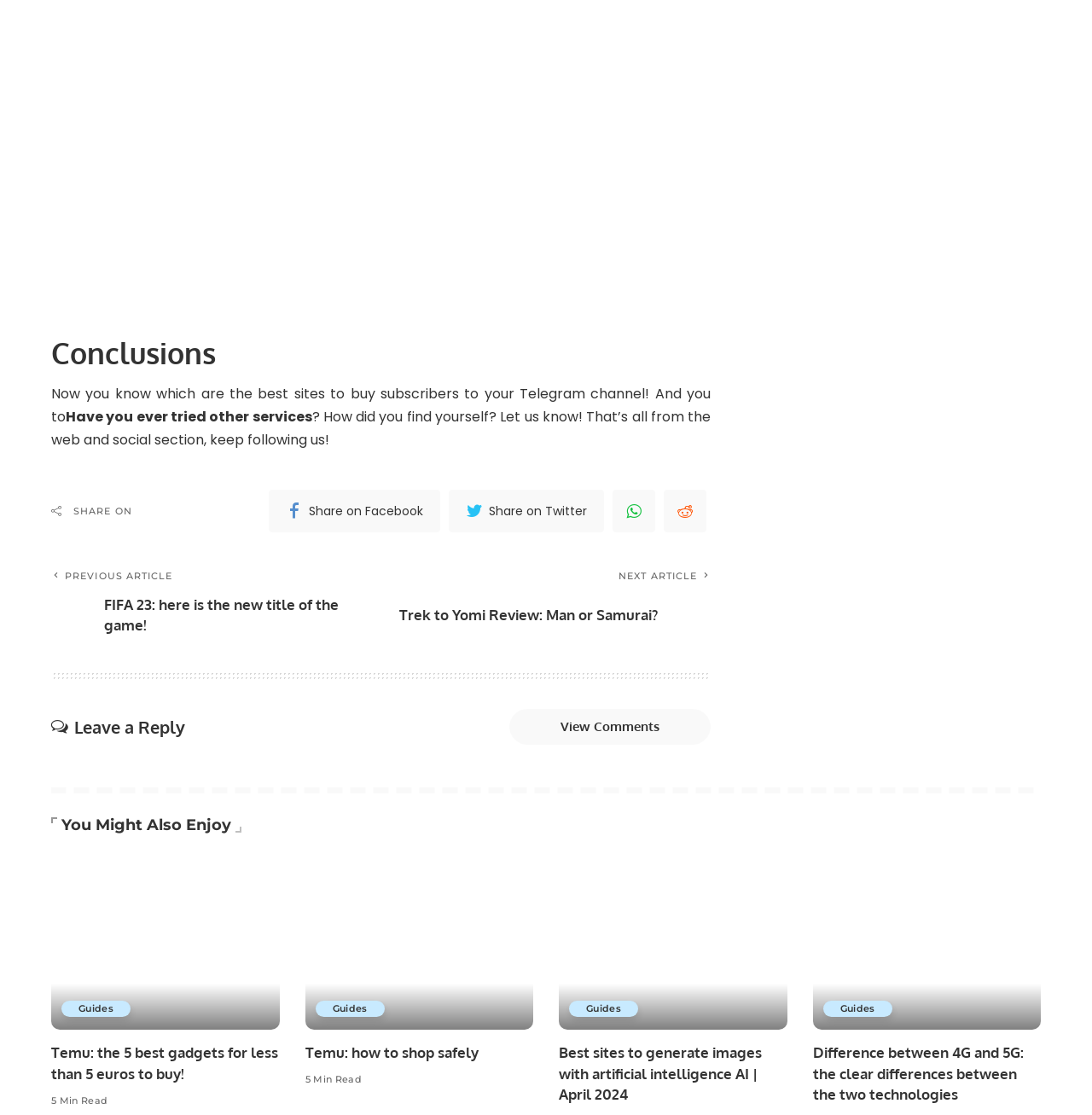Give a succinct answer to this question in a single word or phrase: 
How many minutes does it take to read the article 'Temu: the 5 best gadgets for less than 5 euros to buy!'?

5 minutes